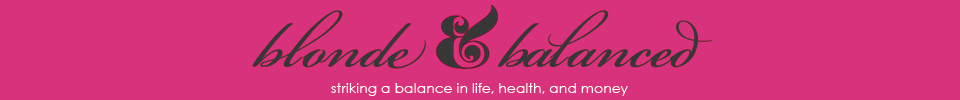What is the mission of the 'Blonde & Balanced' brand?
Refer to the image and provide a concise answer in one word or phrase.

striking a balance in life, health, and money